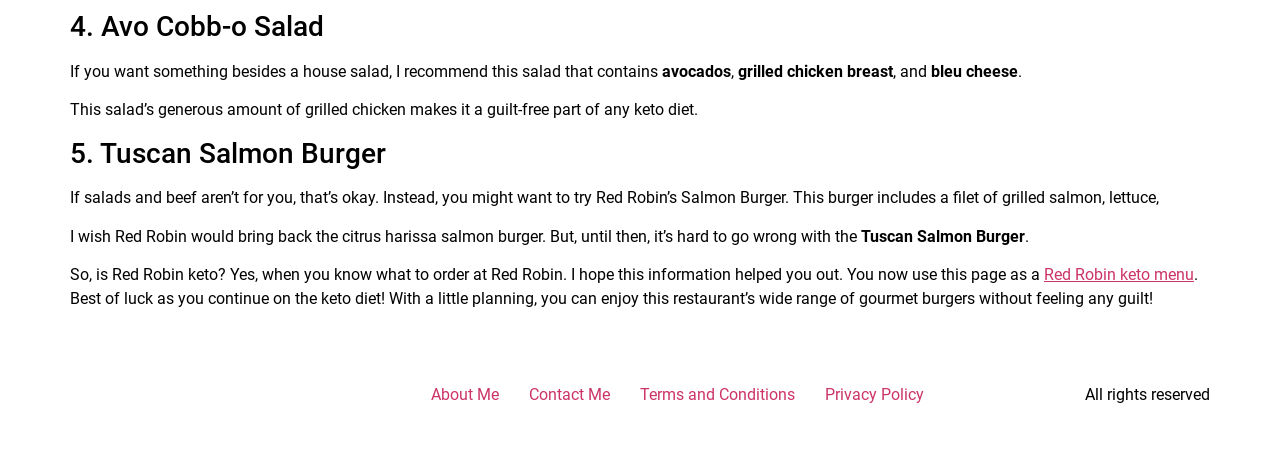How many links are there at the bottom of the webpage?
Based on the image, provide a one-word or brief-phrase response.

5